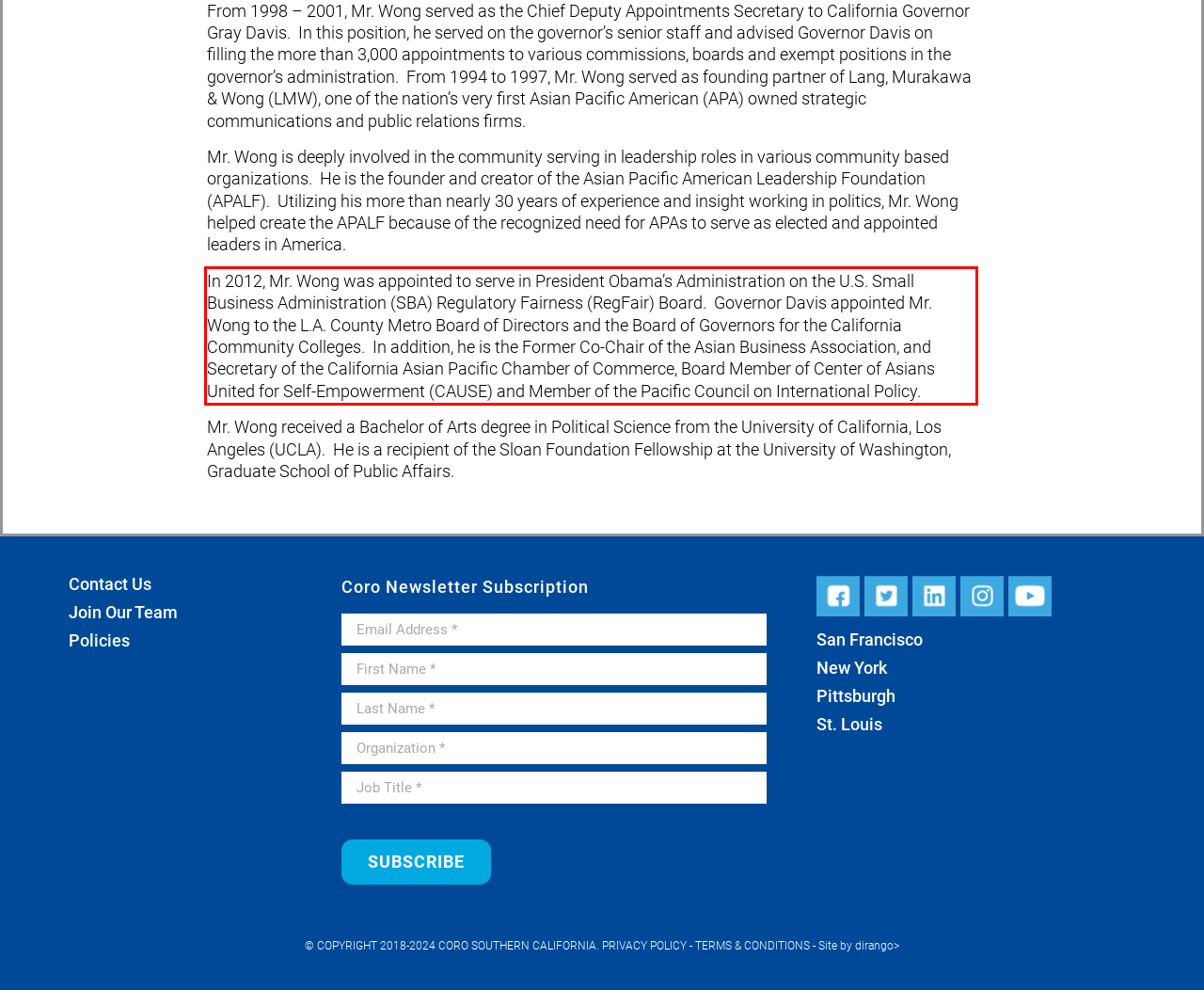Identify the red bounding box in the webpage screenshot and perform OCR to generate the text content enclosed.

In 2012, Mr. Wong was appointed to serve in President Obama’s Administration on the U.S. Small Business Administration (SBA) Regulatory Fairness (RegFair) Board. Governor Davis appointed Mr. Wong to the L.A. County Metro Board of Directors and the Board of Governors for the California Community Colleges. In addition, he is the Former Co-Chair of the Asian Business Association, and Secretary of the California Asian Pacific Chamber of Commerce, Board Member of Center of Asians United for Self-Empowerment (CAUSE) and Member of the Pacific Council on International Policy.